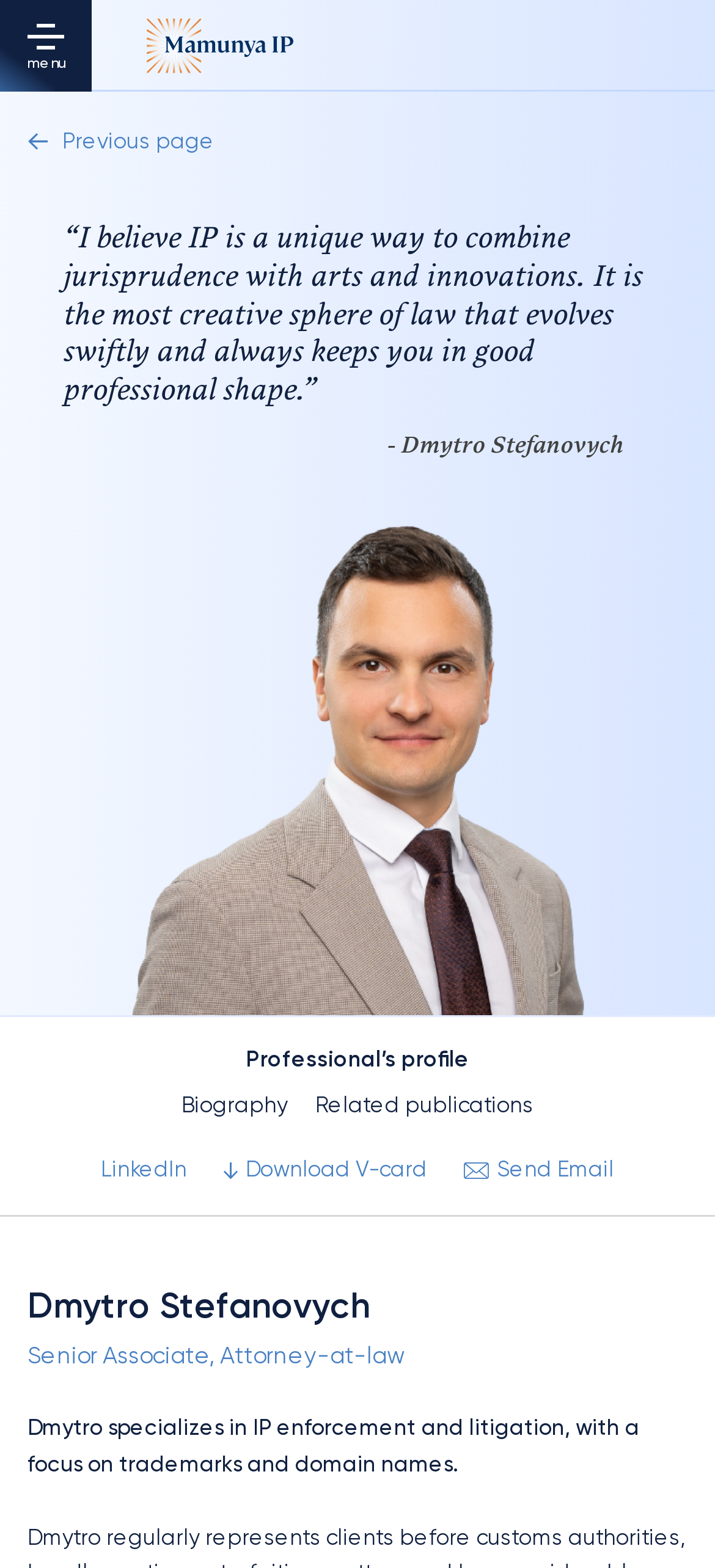Please specify the bounding box coordinates of the area that should be clicked to accomplish the following instruction: "Send an email to the lawyer". The coordinates should consist of four float numbers between 0 and 1, i.e., [left, top, right, bottom].

[0.649, 0.73, 0.859, 0.763]